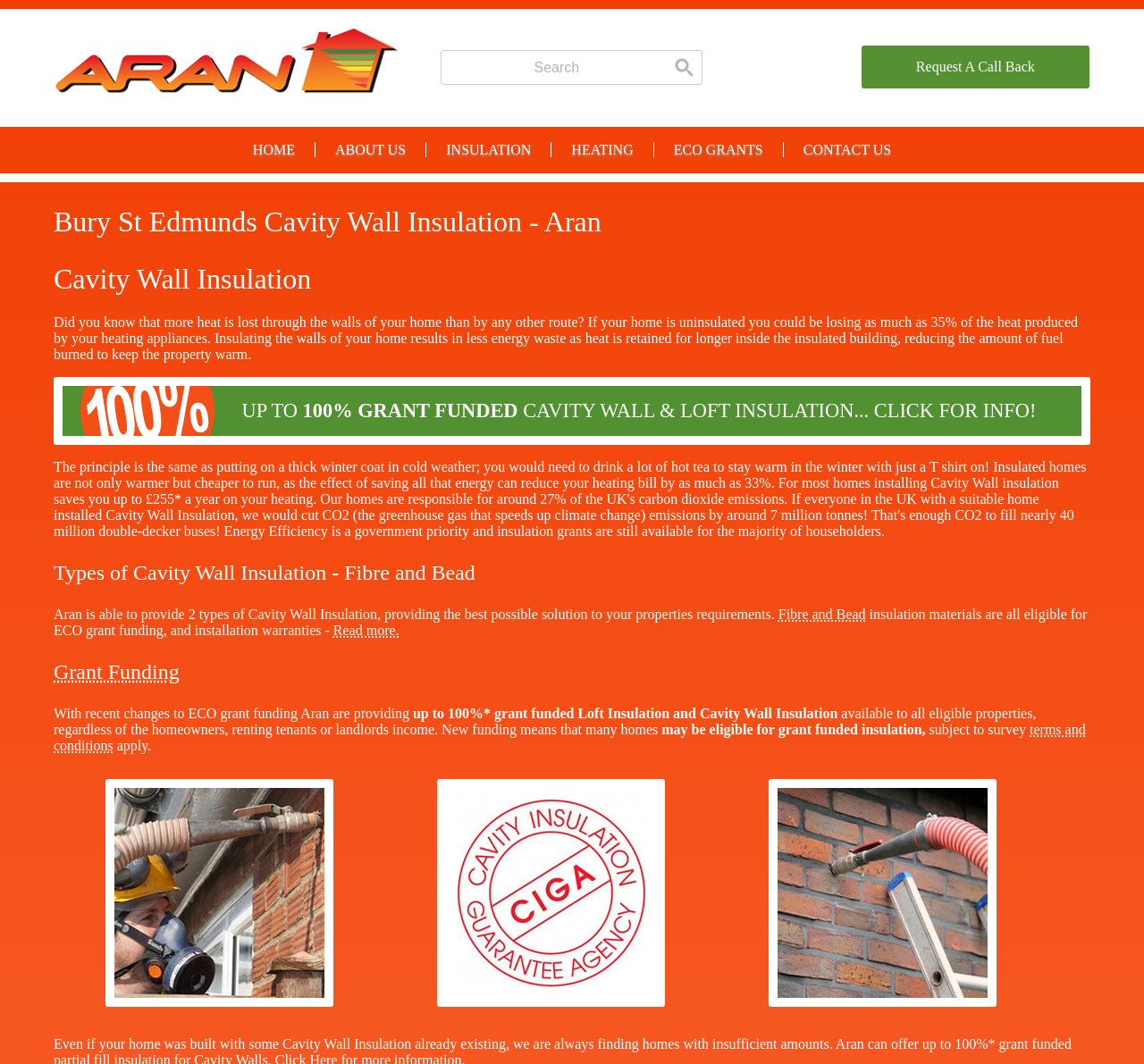Use a single word or phrase to answer the following:
What is the purpose of cavity wall insulation?

Reduce energy waste